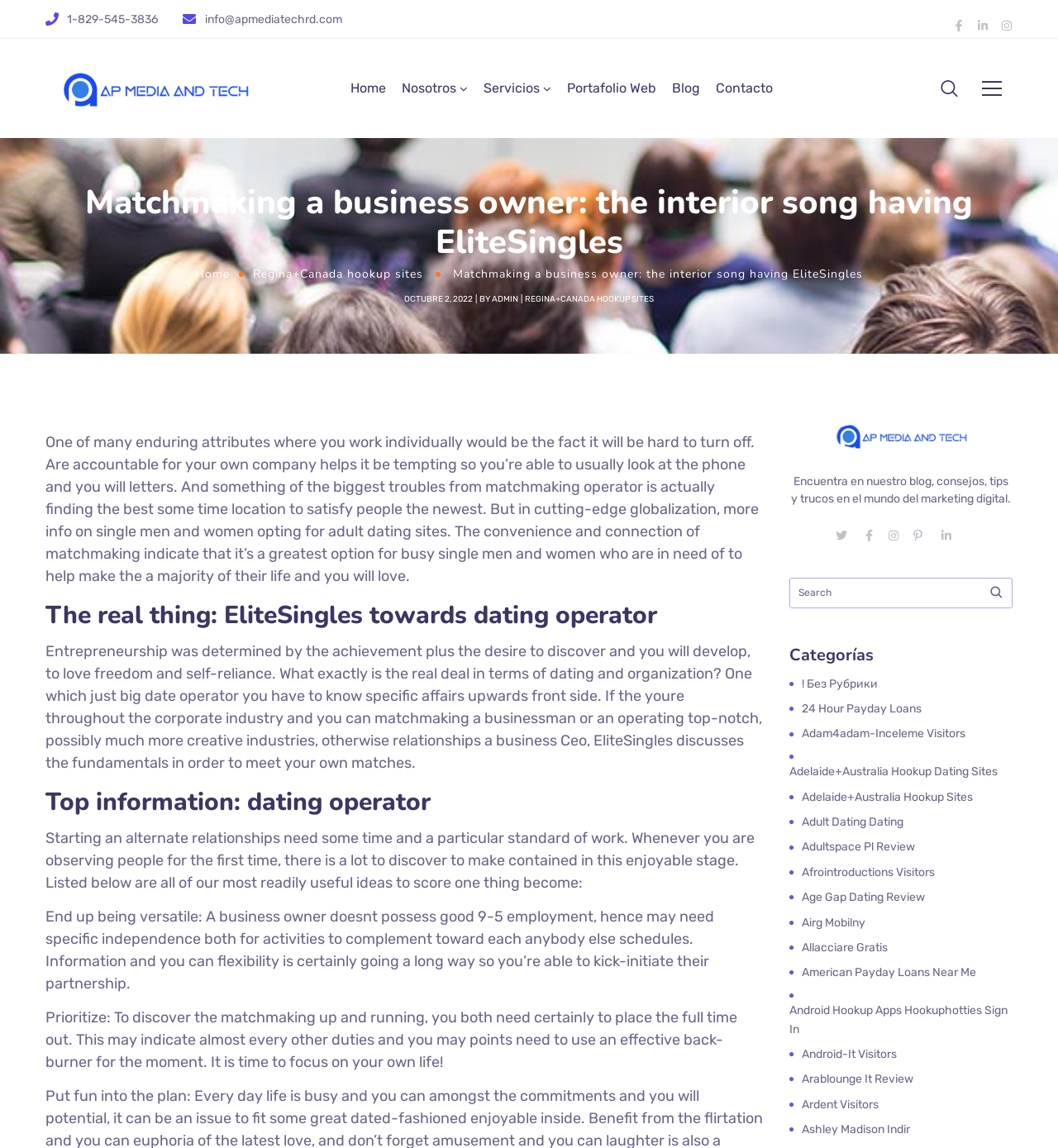What is the purpose of EliteSingles?
With the help of the image, please provide a detailed response to the question.

I inferred the purpose of EliteSingles by reading the article, which mentions that it is a dating platform for busy singles, including business owners and entrepreneurs. The article provides tips and advice for these individuals on how to navigate dating and relationships.